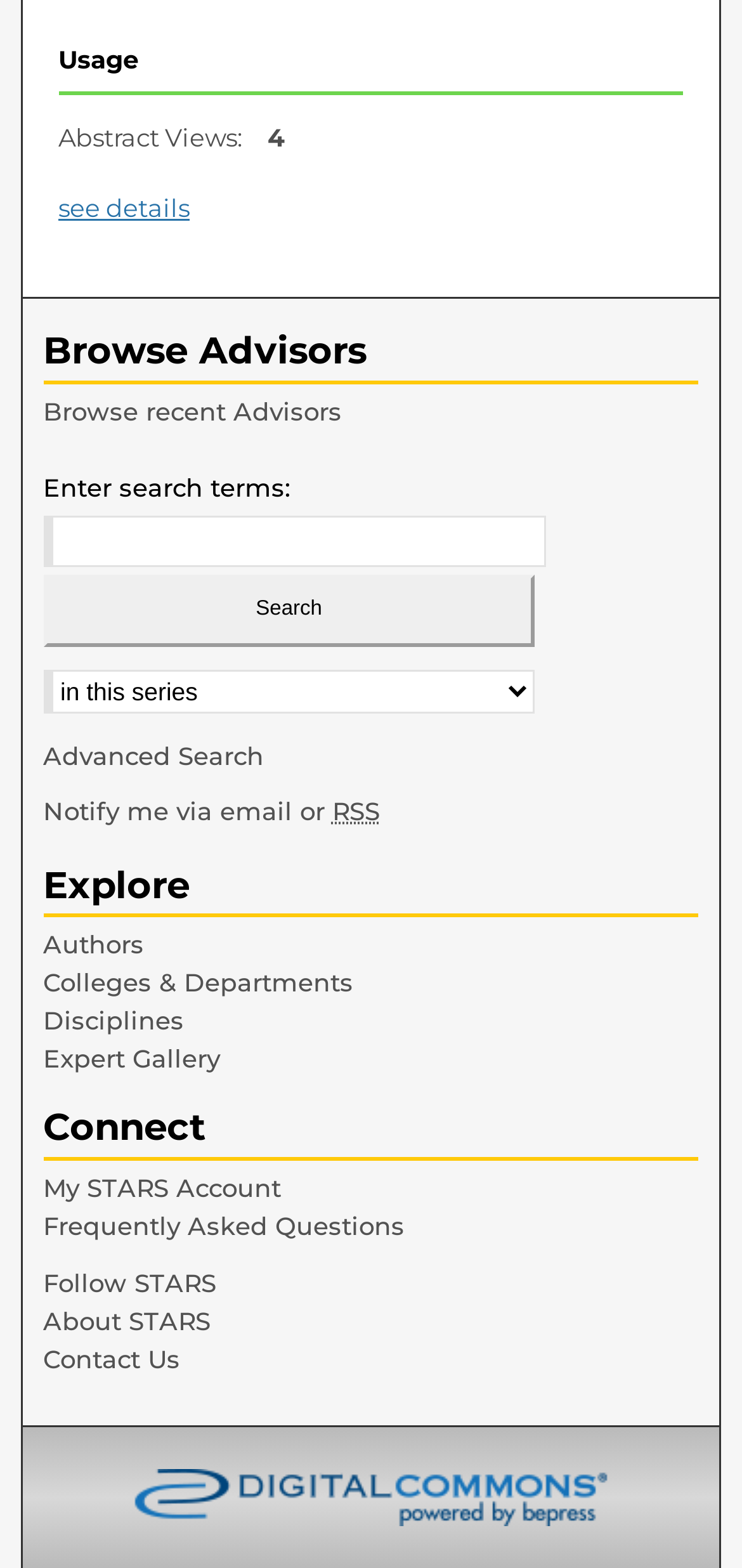How many main categories are available in the 'Explore' section?
Identify the answer in the screenshot and reply with a single word or phrase.

5